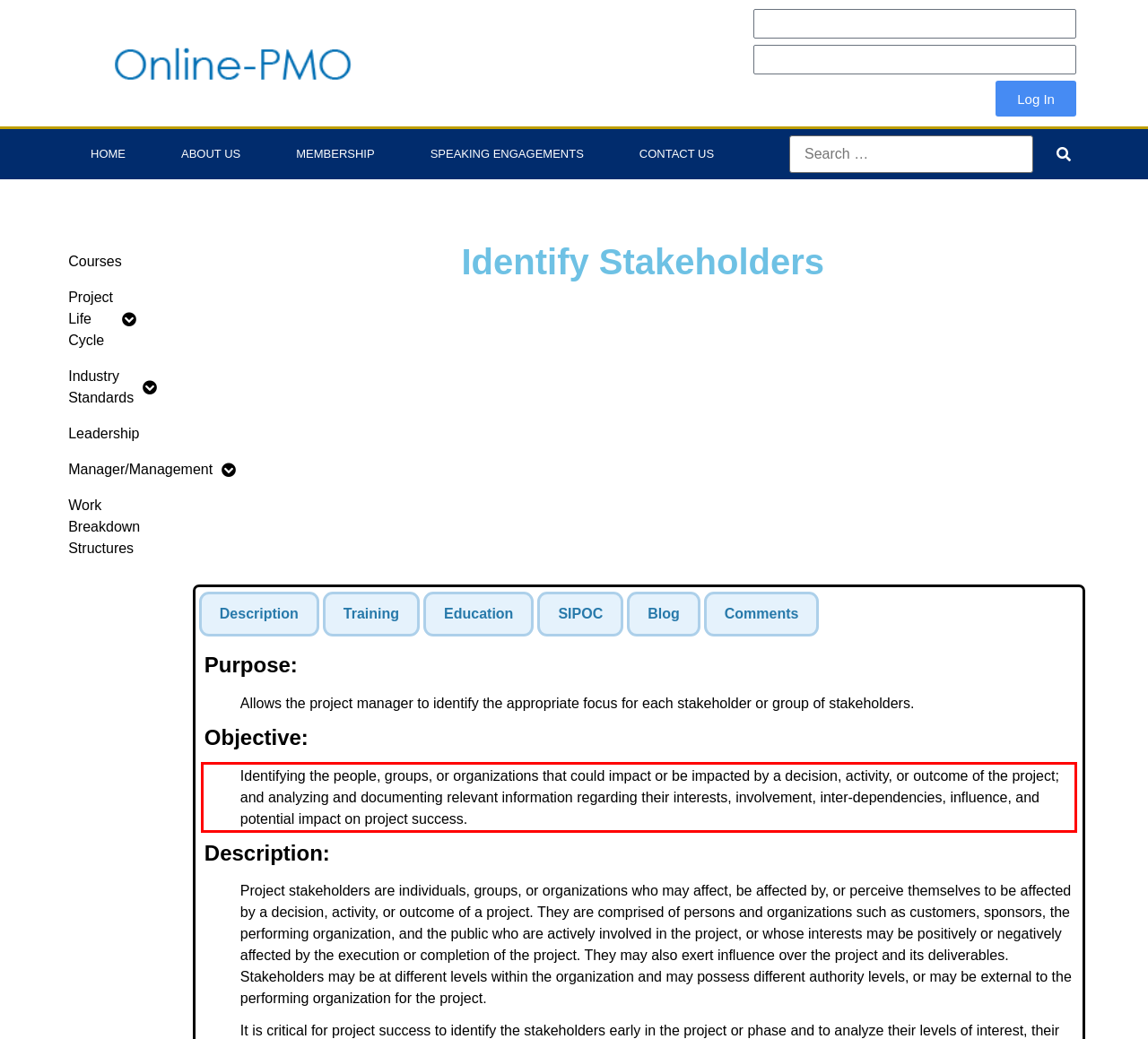From the screenshot of the webpage, locate the red bounding box and extract the text contained within that area.

Identifying the people, groups, or organizations that could impact or be impacted by a decision, activity, or outcome of the project; and analyzing and documenting relevant information regarding their interests, involvement, inter-dependencies, influence, and potential impact on project success.